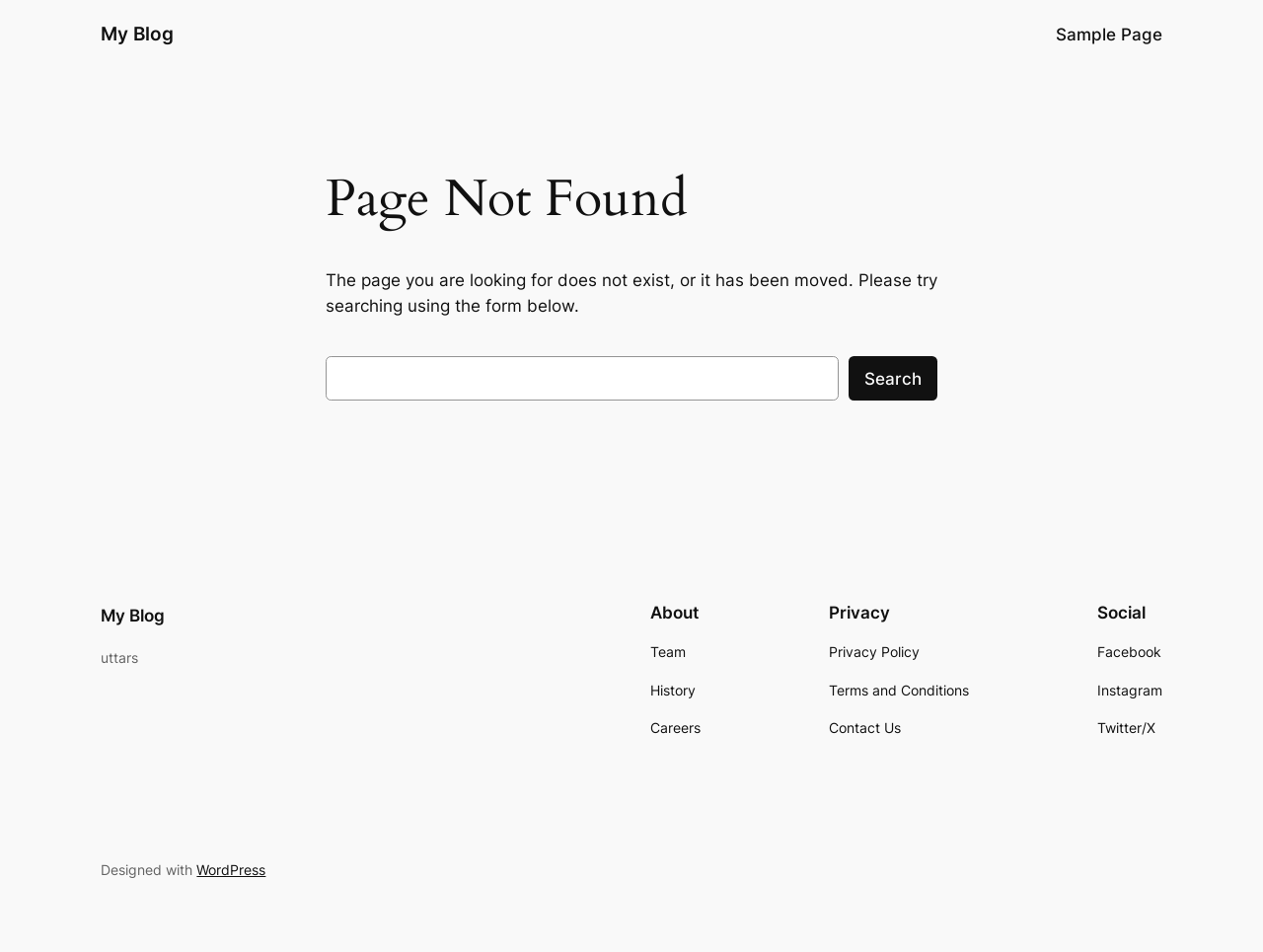Provide a single word or phrase to answer the given question: 
What is the current page status?

Page not found